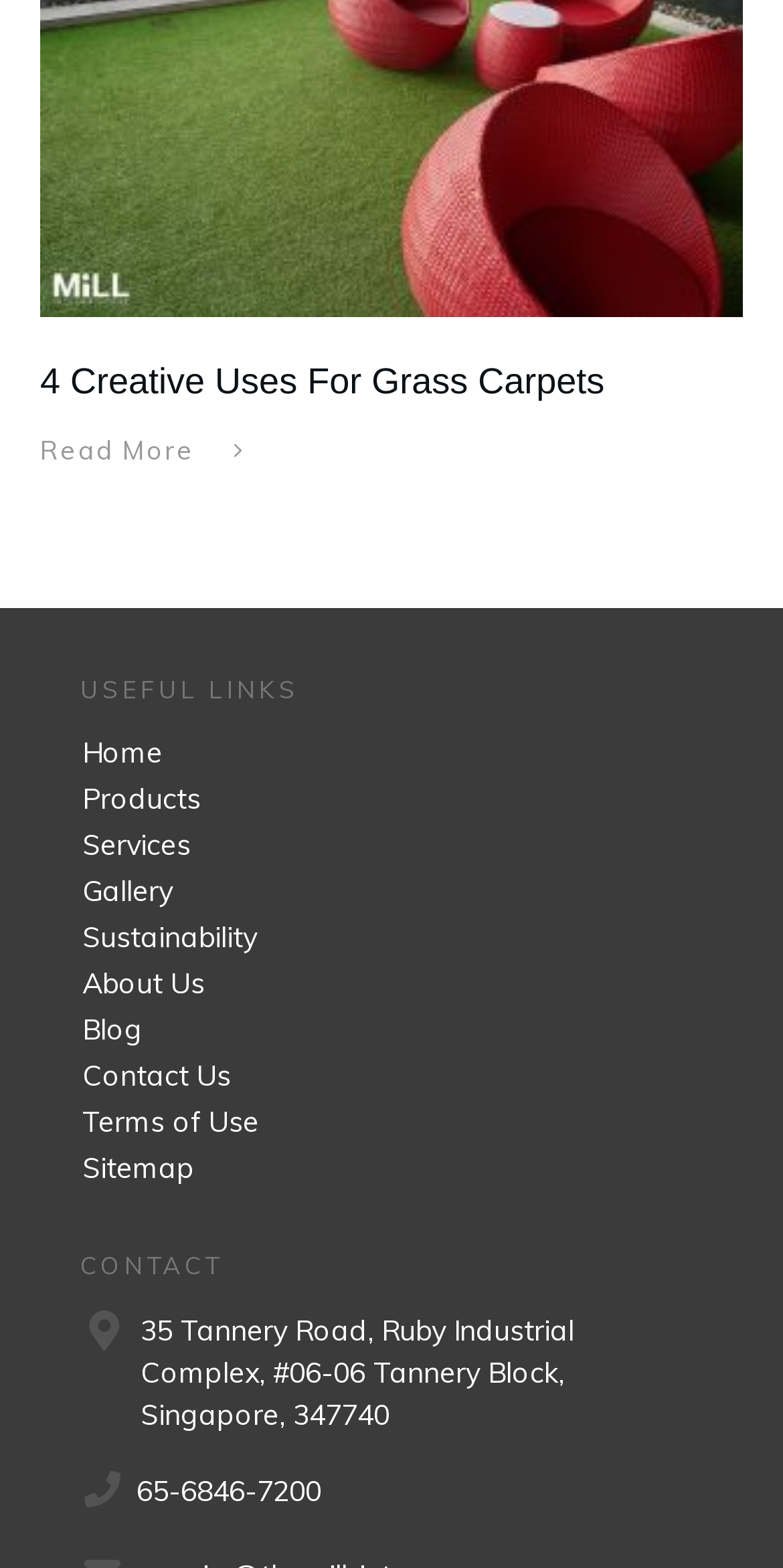What is the topic of the main article?
Please provide a comprehensive answer to the question based on the webpage screenshot.

The main article's heading is '4 Creative Uses For Grass Carpets', which suggests that the topic of the article is about creative uses of grass carpets.